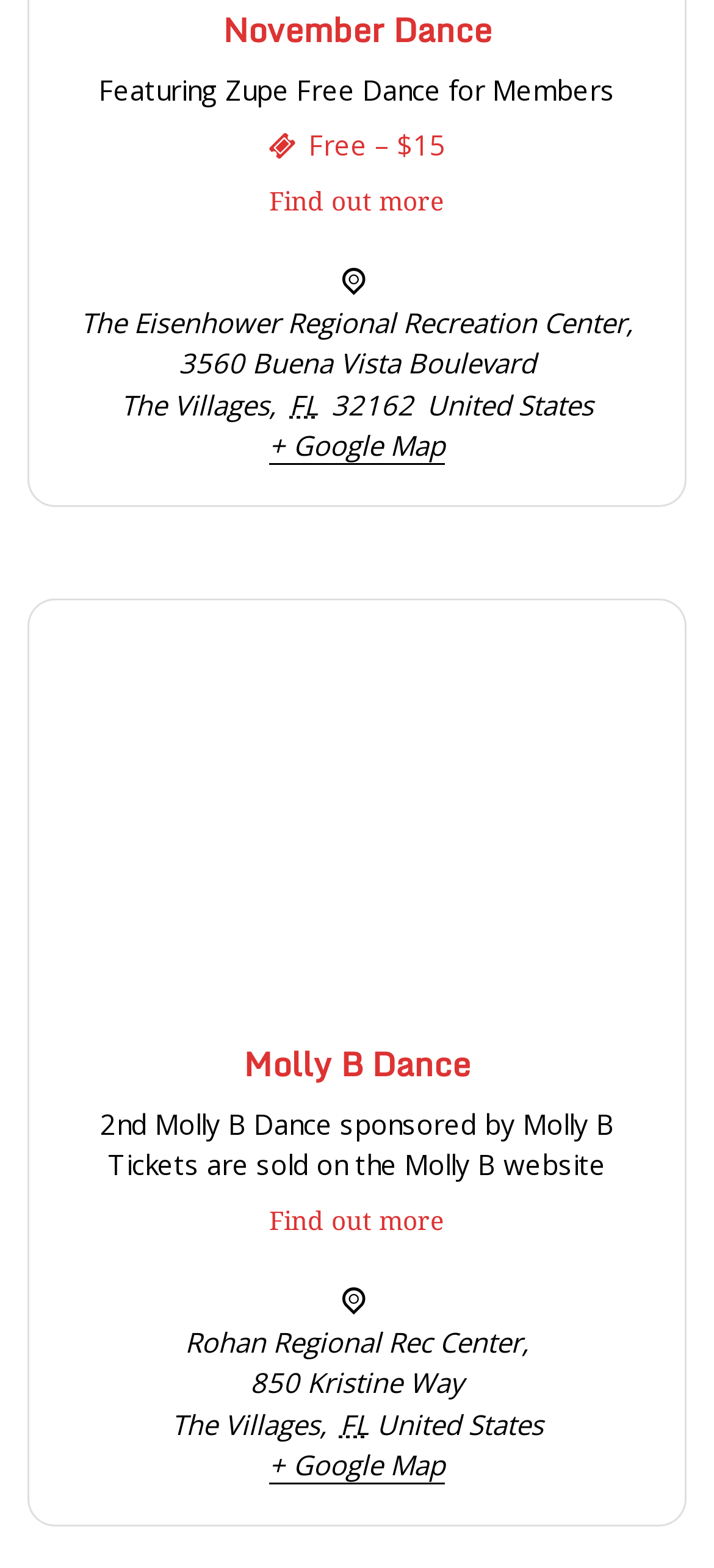How many links are there on the webpage?
Using the image as a reference, answer the question with a short word or phrase.

9